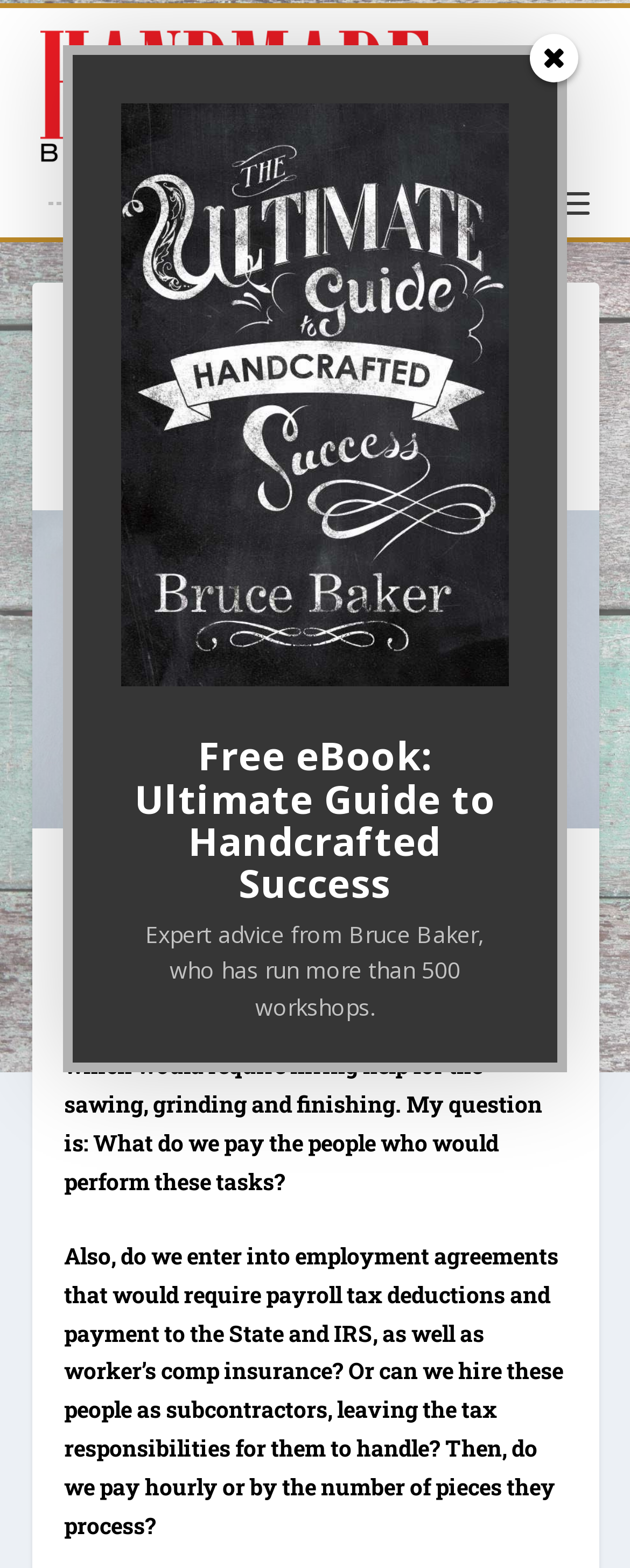Determine the bounding box for the HTML element described here: "CLICK HERE TO DOWNLOAD". The coordinates should be given as [left, top, right, bottom] with each number being a float between 0 and 1.

[0.248, 0.682, 0.752, 0.754]